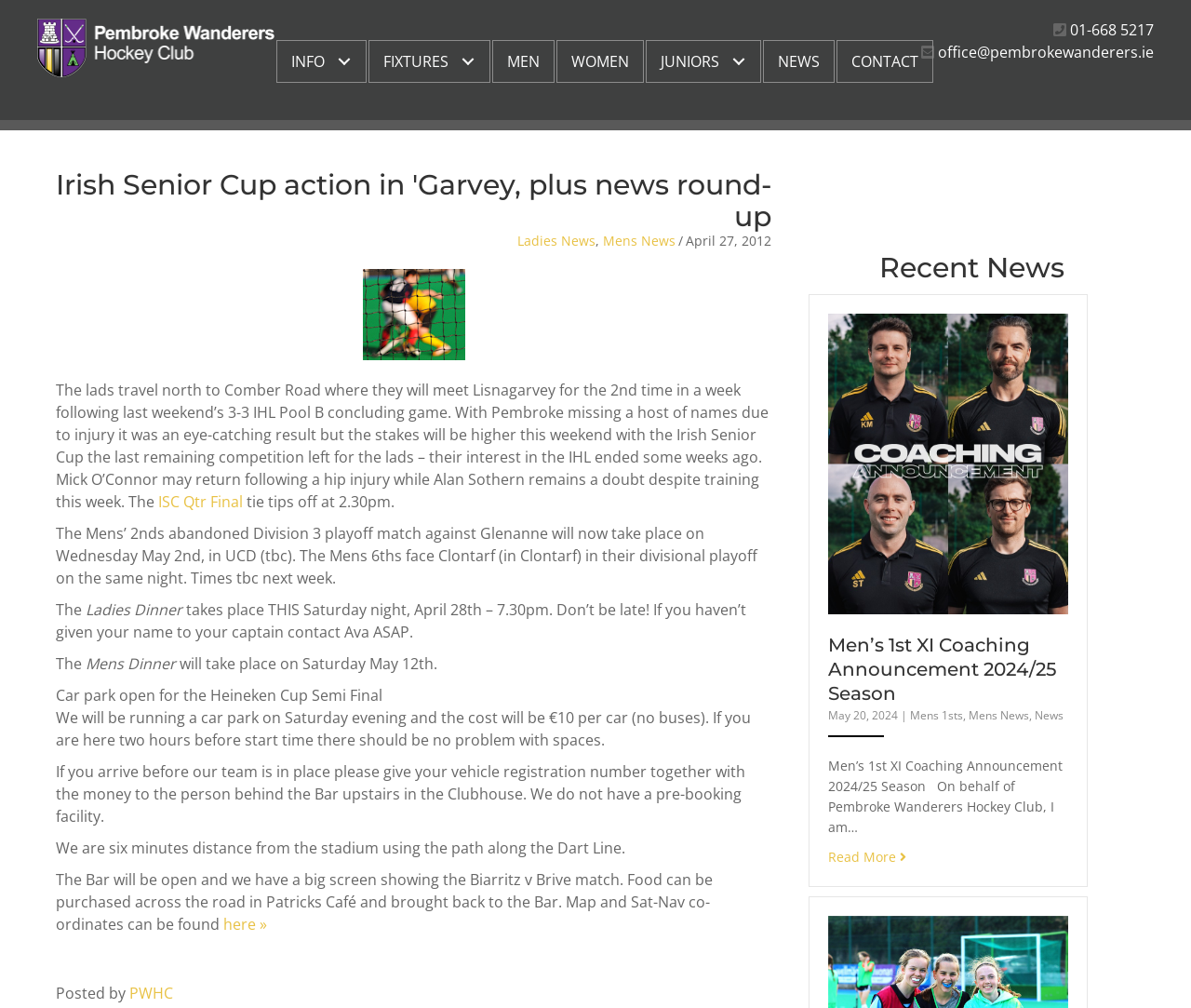Please find the bounding box coordinates of the element that needs to be clicked to perform the following instruction: "Click the logo". The bounding box coordinates should be four float numbers between 0 and 1, represented as [left, top, right, bottom].

[0.031, 0.018, 0.23, 0.076]